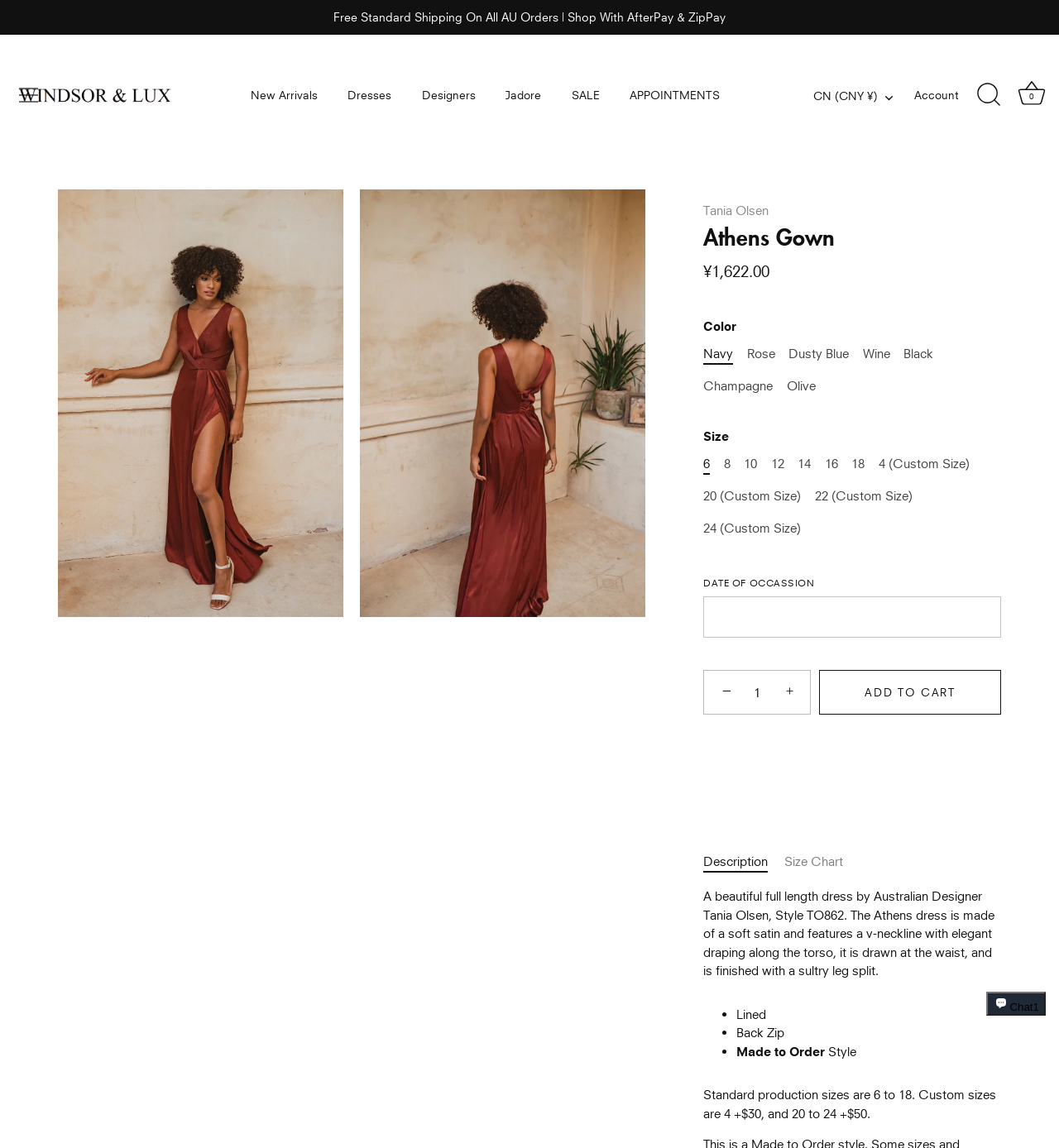Determine the bounding box coordinates for the region that must be clicked to execute the following instruction: "Search for products".

[0.916, 0.067, 0.951, 0.099]